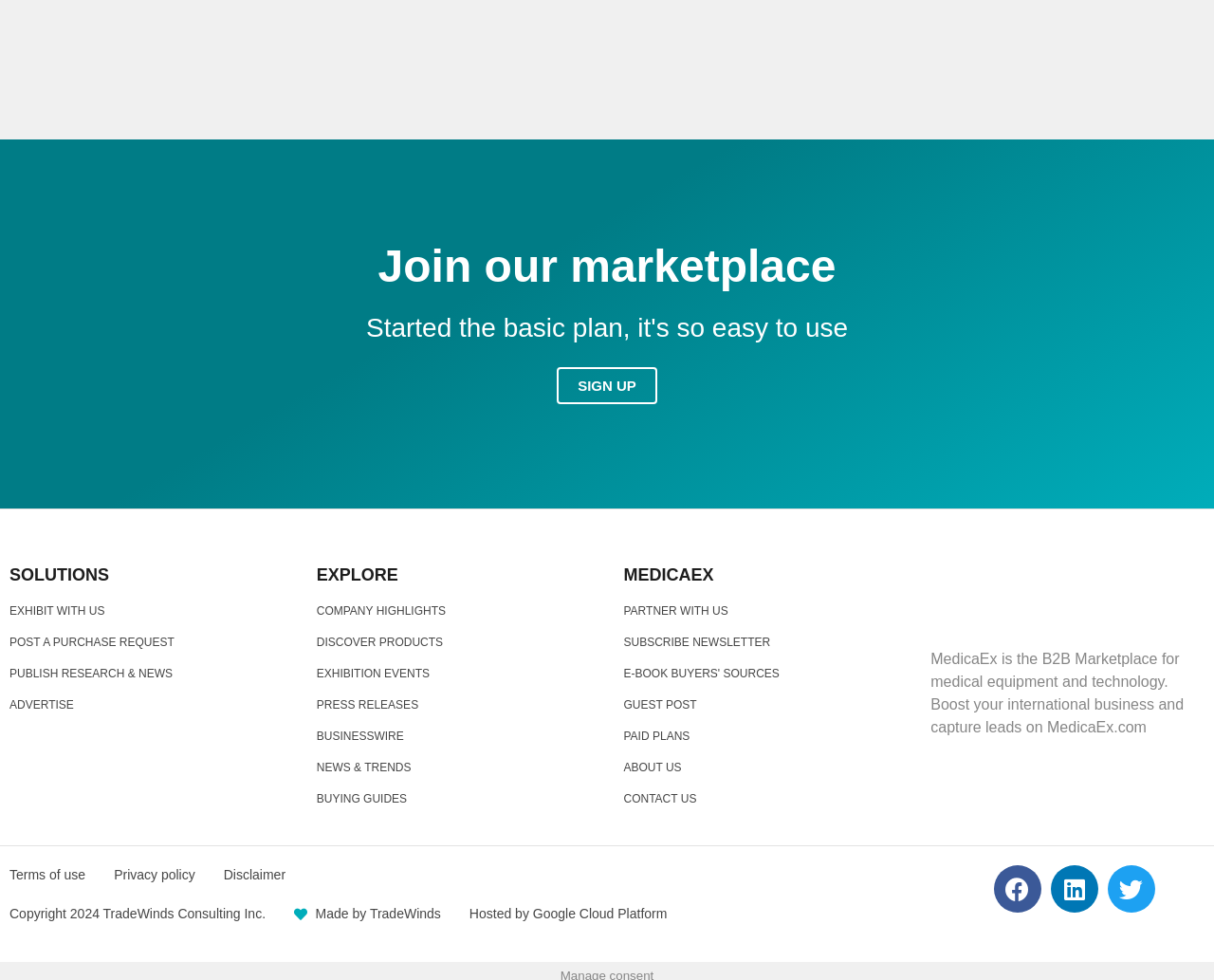Pinpoint the bounding box coordinates of the area that must be clicked to complete this instruction: "Search for something".

None